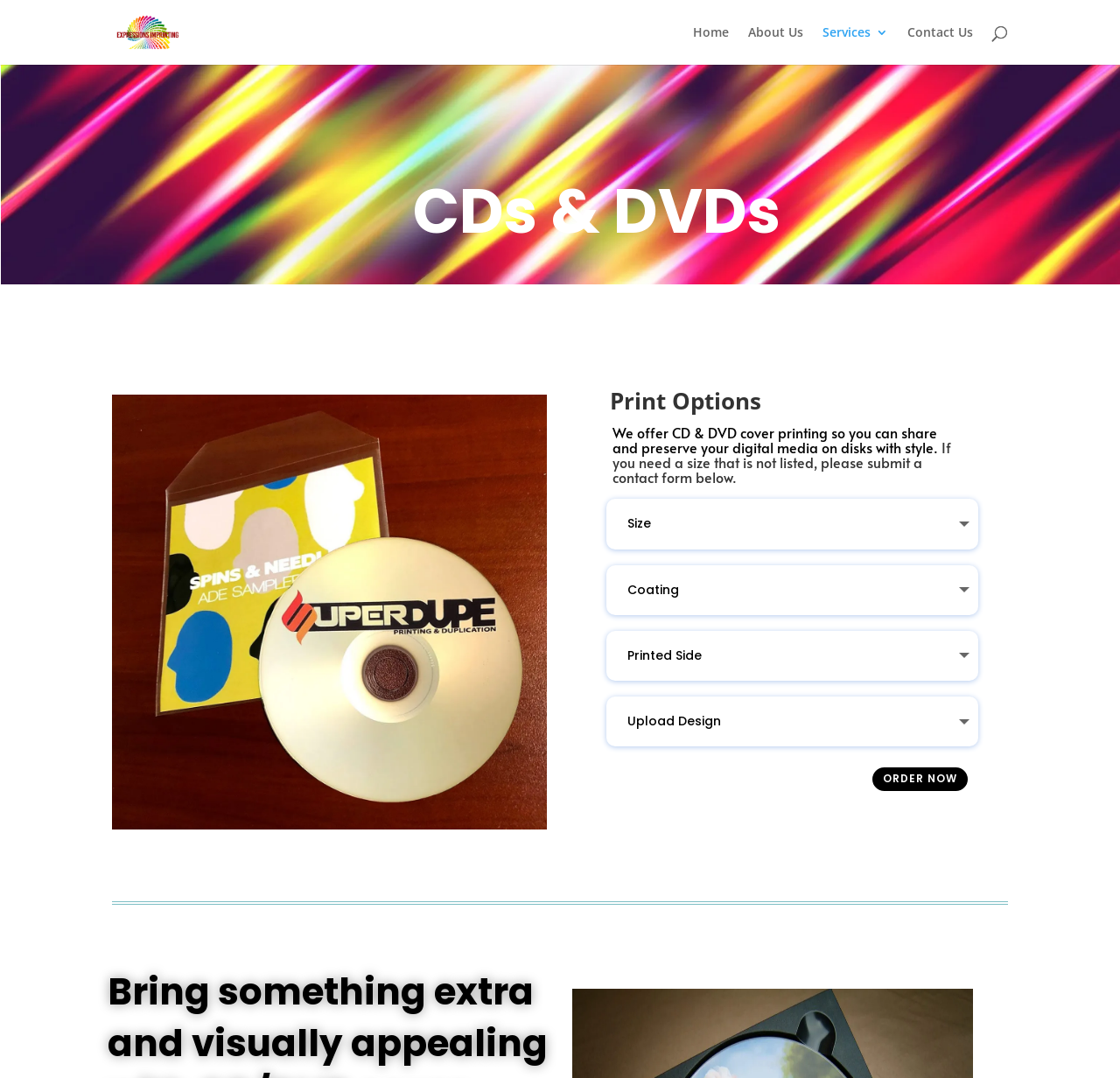Identify the bounding box coordinates of the specific part of the webpage to click to complete this instruction: "Search for something".

[0.1, 0.0, 0.9, 0.001]